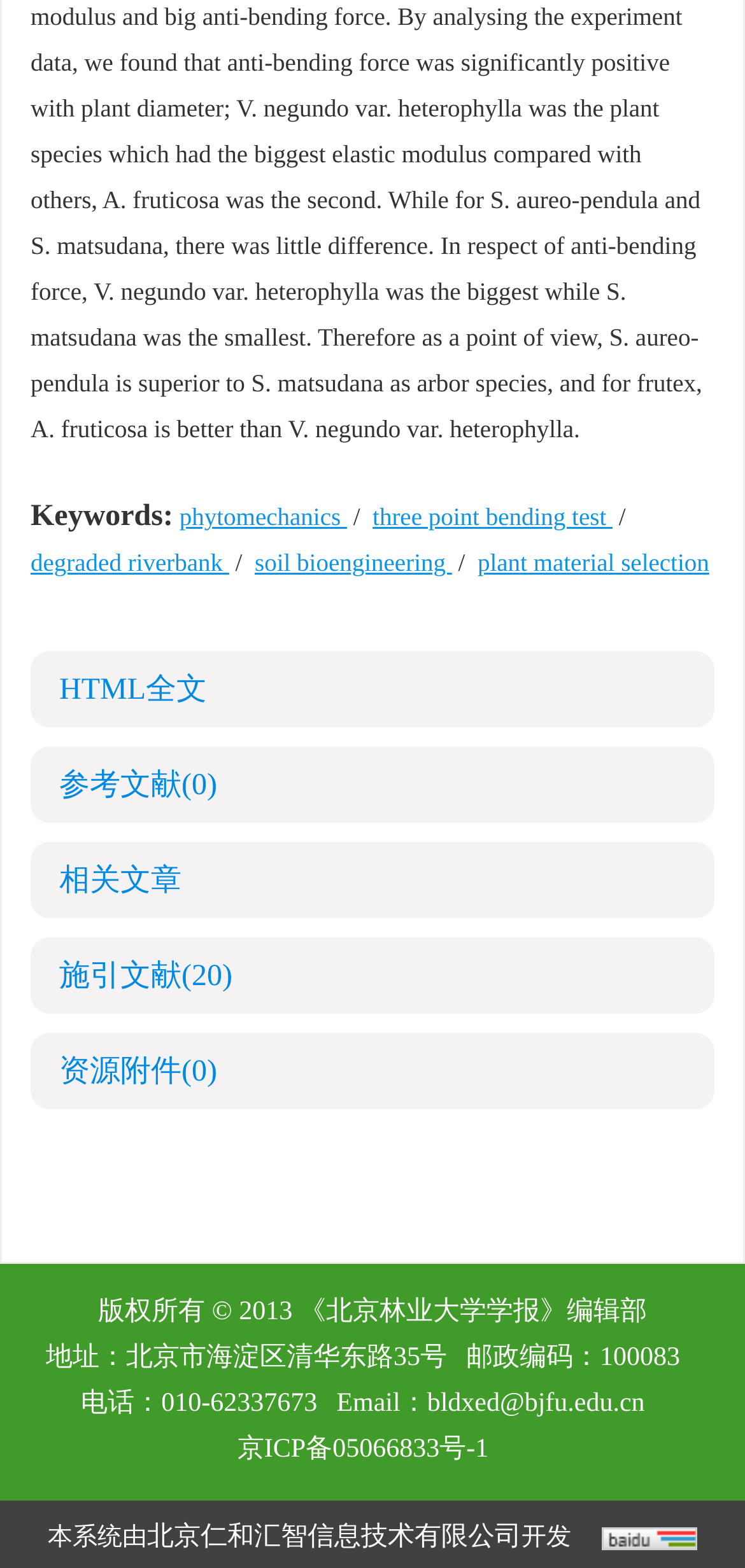Identify the bounding box coordinates of the element to click to follow this instruction: 'Click on phytomechanics'. Ensure the coordinates are four float values between 0 and 1, provided as [left, top, right, bottom].

[0.241, 0.321, 0.466, 0.339]